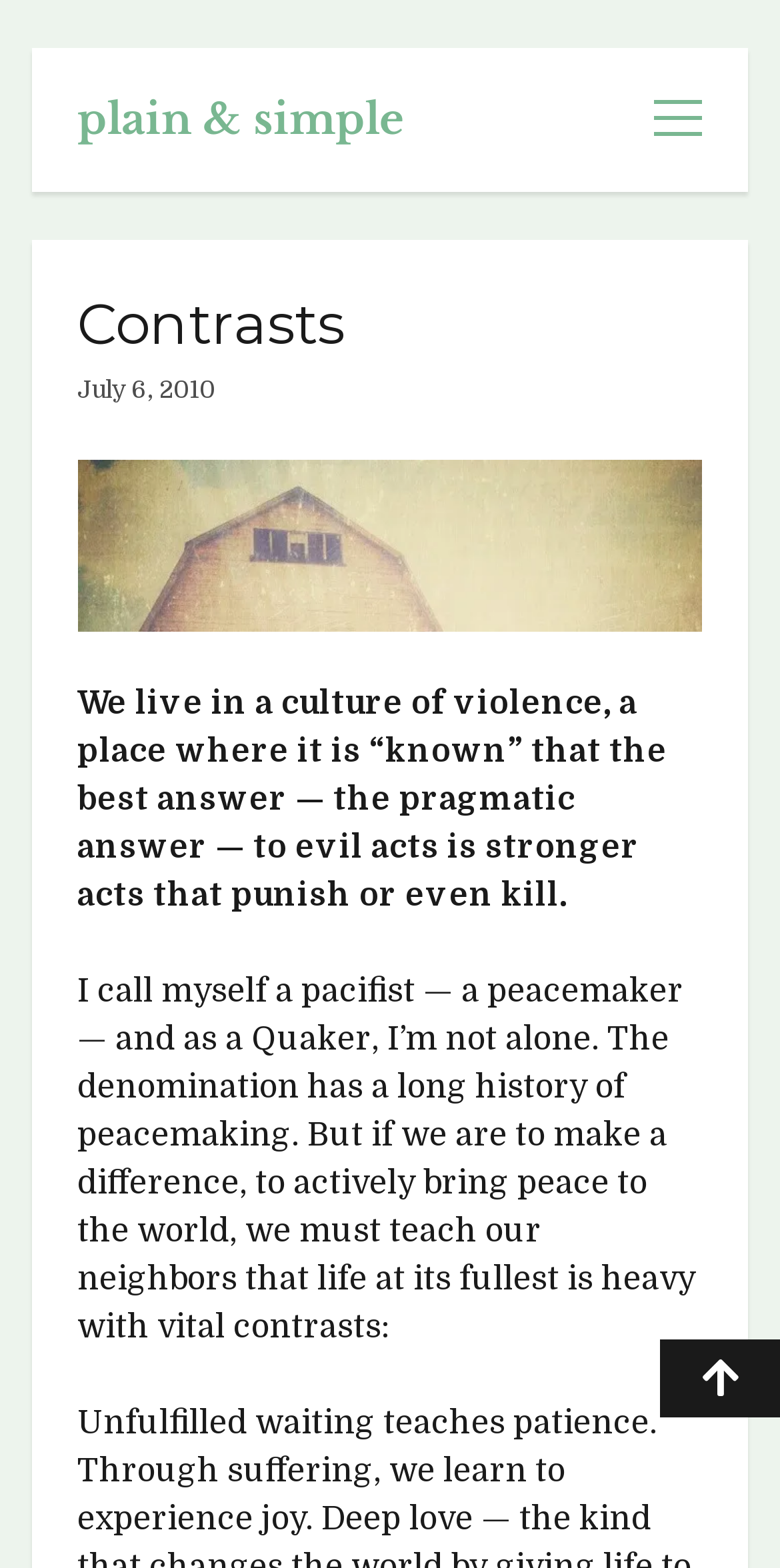Use the information in the screenshot to answer the question comprehensively: What is the purpose of the button at the bottom of the webpage?

The purpose of the button at the bottom of the webpage can be determined by looking at the button element 'Scroll to the top ' which suggests that the button is used to scroll to the top of the webpage.